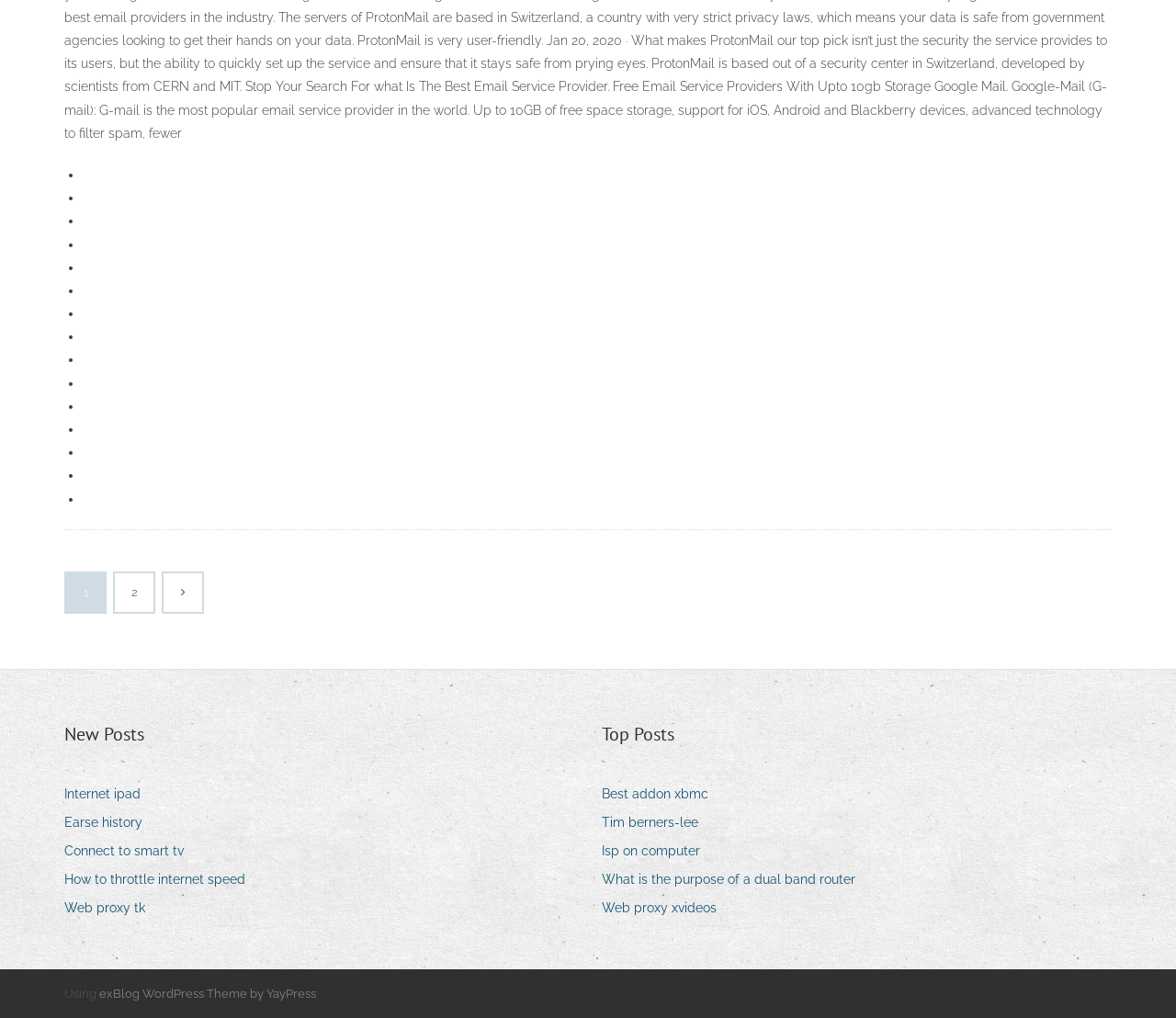Please identify the bounding box coordinates of the area that needs to be clicked to fulfill the following instruction: "Click on 'Internet ipad'."

[0.055, 0.768, 0.131, 0.792]